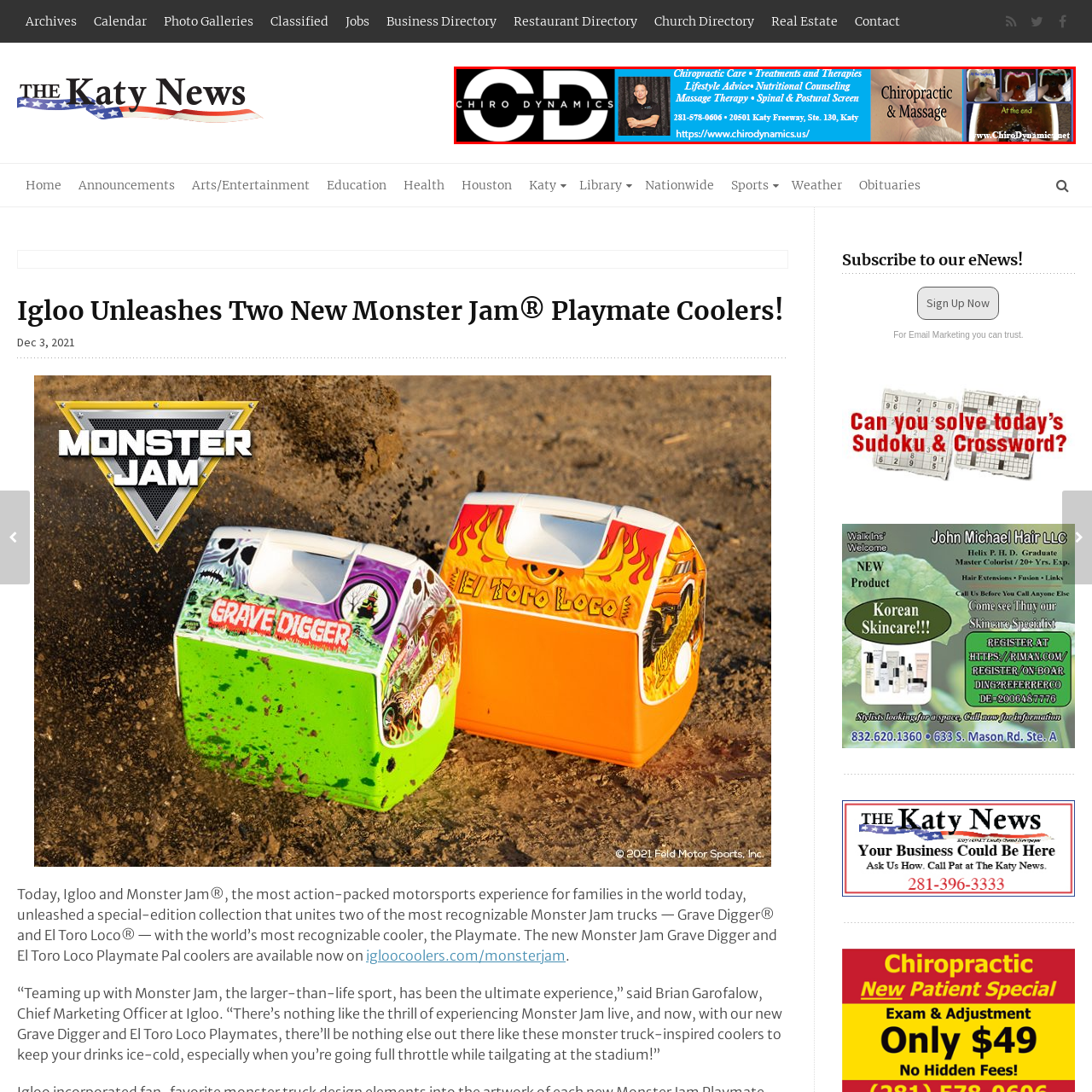What is the phone number of Chiro Dynamics?
Observe the image inside the red bounding box and answer the question using only one word or a short phrase.

281-578-0066